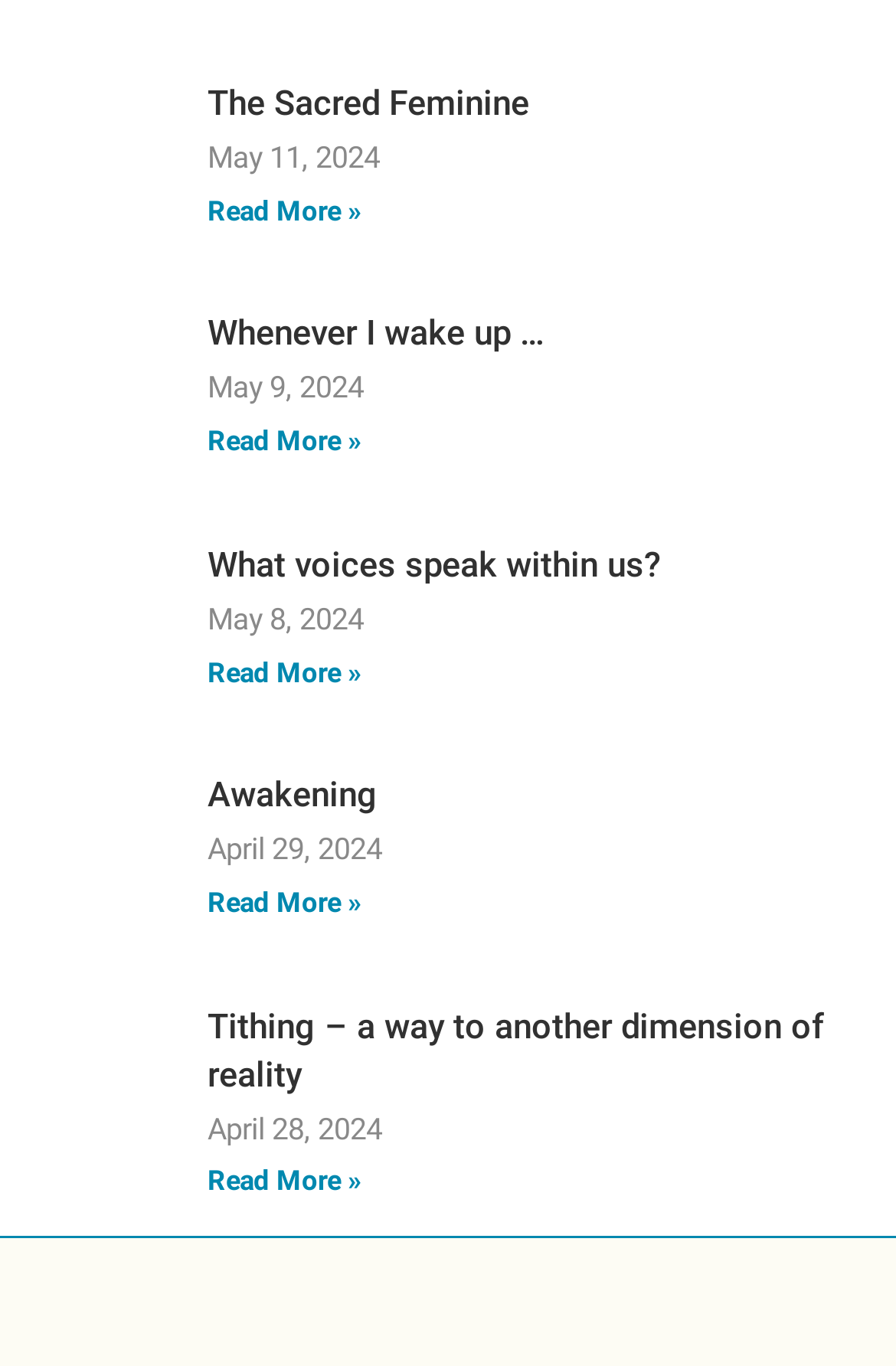Could you determine the bounding box coordinates of the clickable element to complete the instruction: "Learn more about Awakening"? Provide the coordinates as four float numbers between 0 and 1, i.e., [left, top, right, bottom].

[0.232, 0.567, 0.421, 0.597]